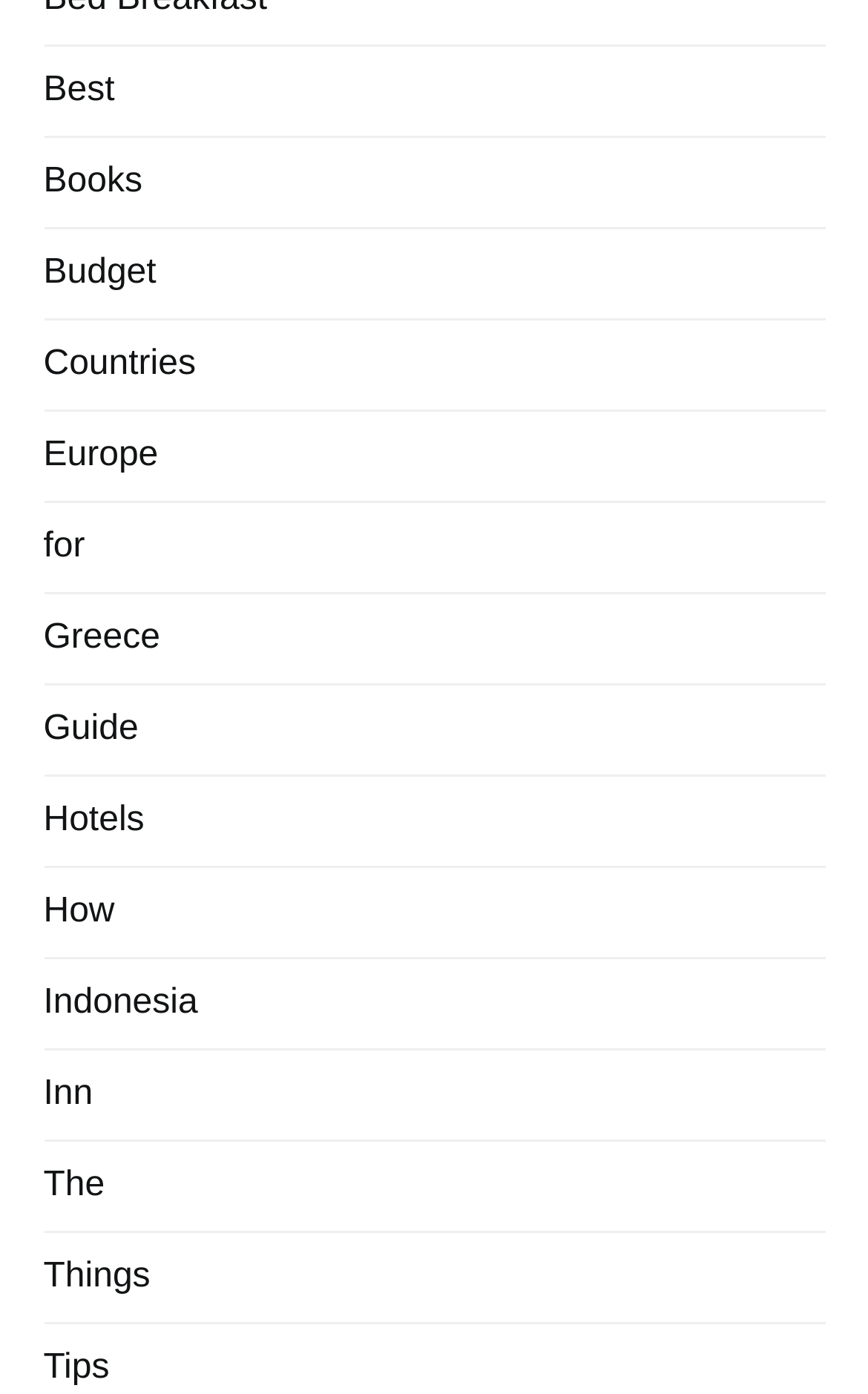Specify the bounding box coordinates of the element's region that should be clicked to achieve the following instruction: "Visit the Guide page". The bounding box coordinates consist of four float numbers between 0 and 1, in the format [left, top, right, bottom].

[0.05, 0.51, 0.159, 0.537]